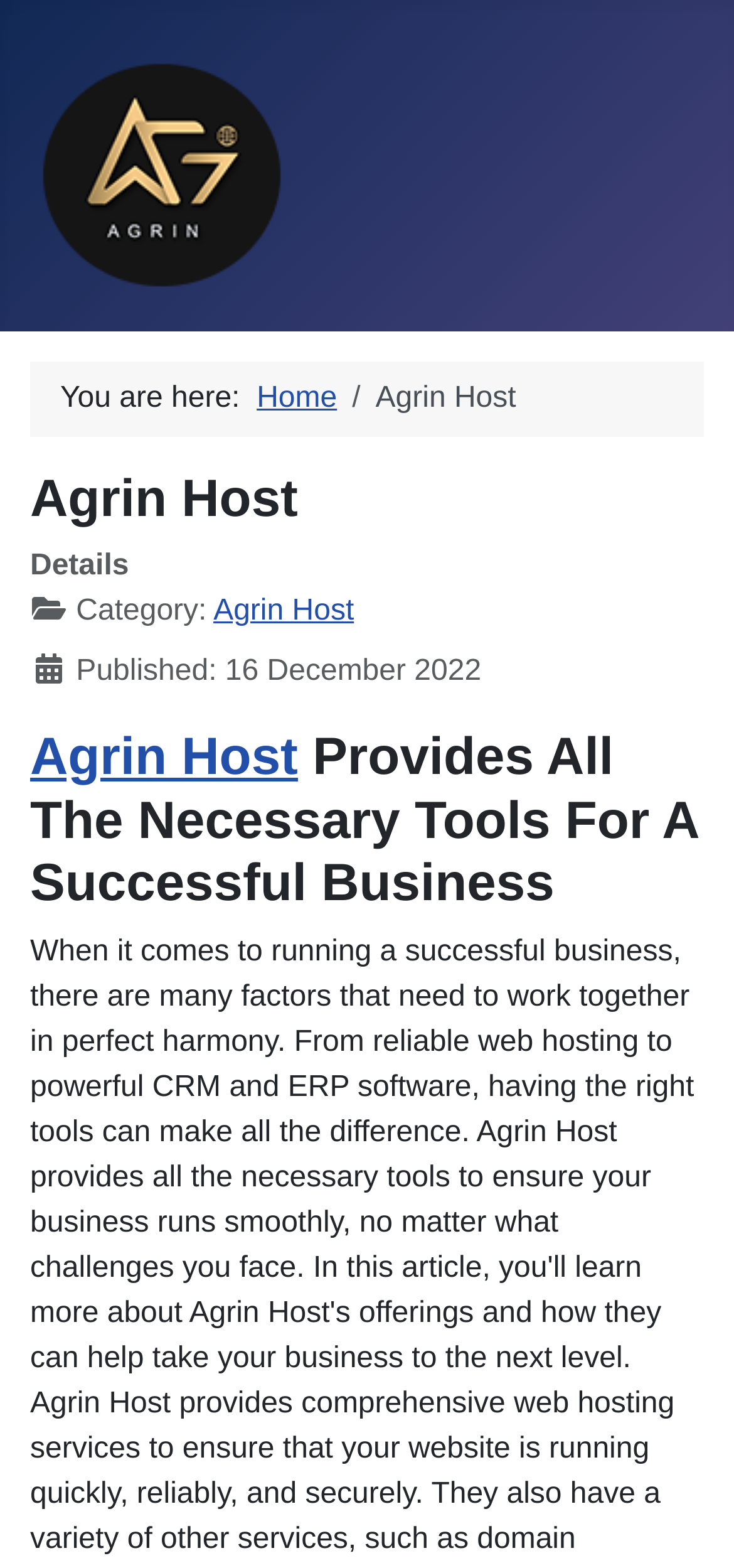Given the content of the image, can you provide a detailed answer to the question?
When was the content published?

The publication date can be found in the time element, which is located in the description list element. The static text element with the text 'Published: 16 December 2022' provides the exact date of publication.